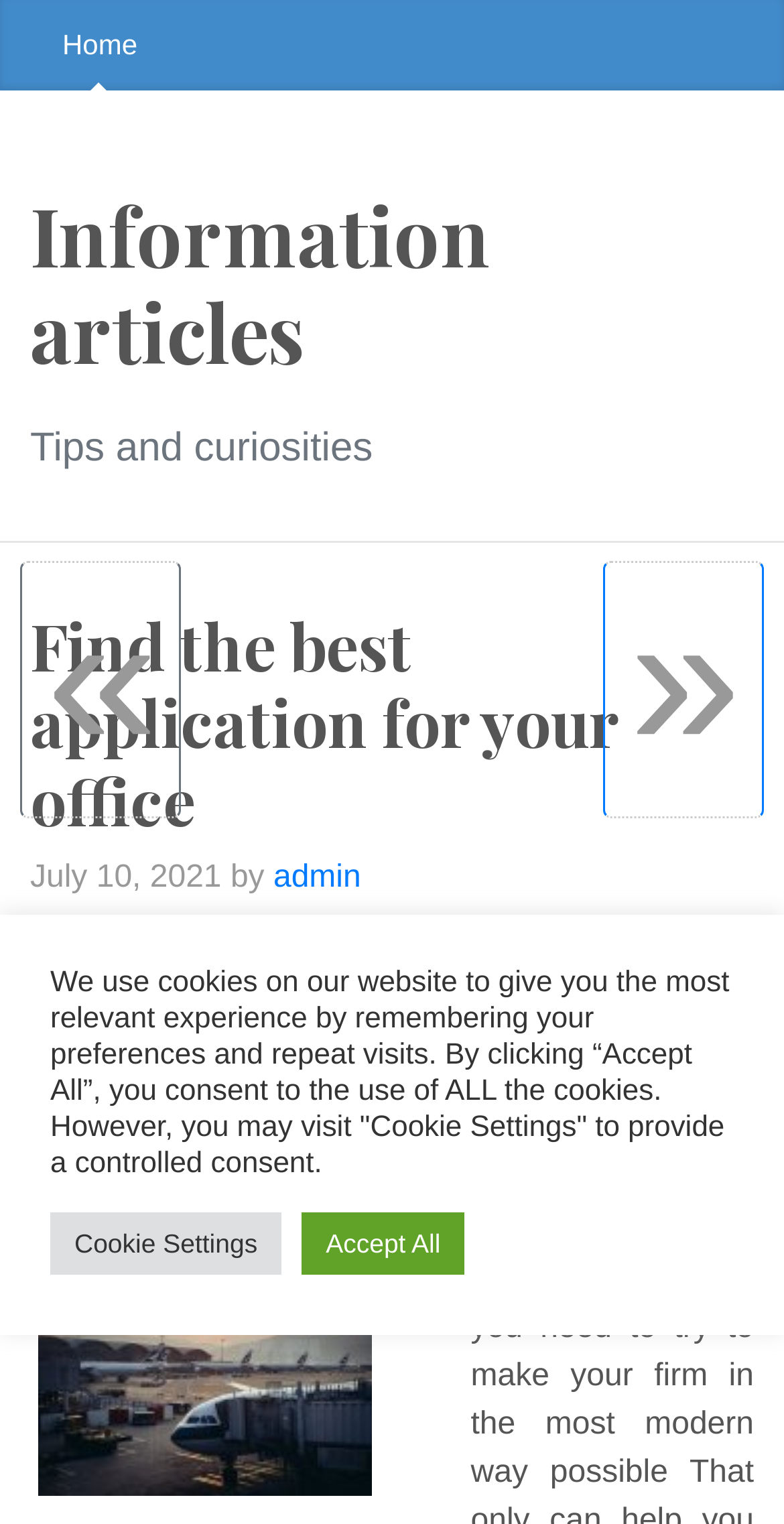Provide a one-word or one-phrase answer to the question:
What is the date of the article?

July 10, 2021